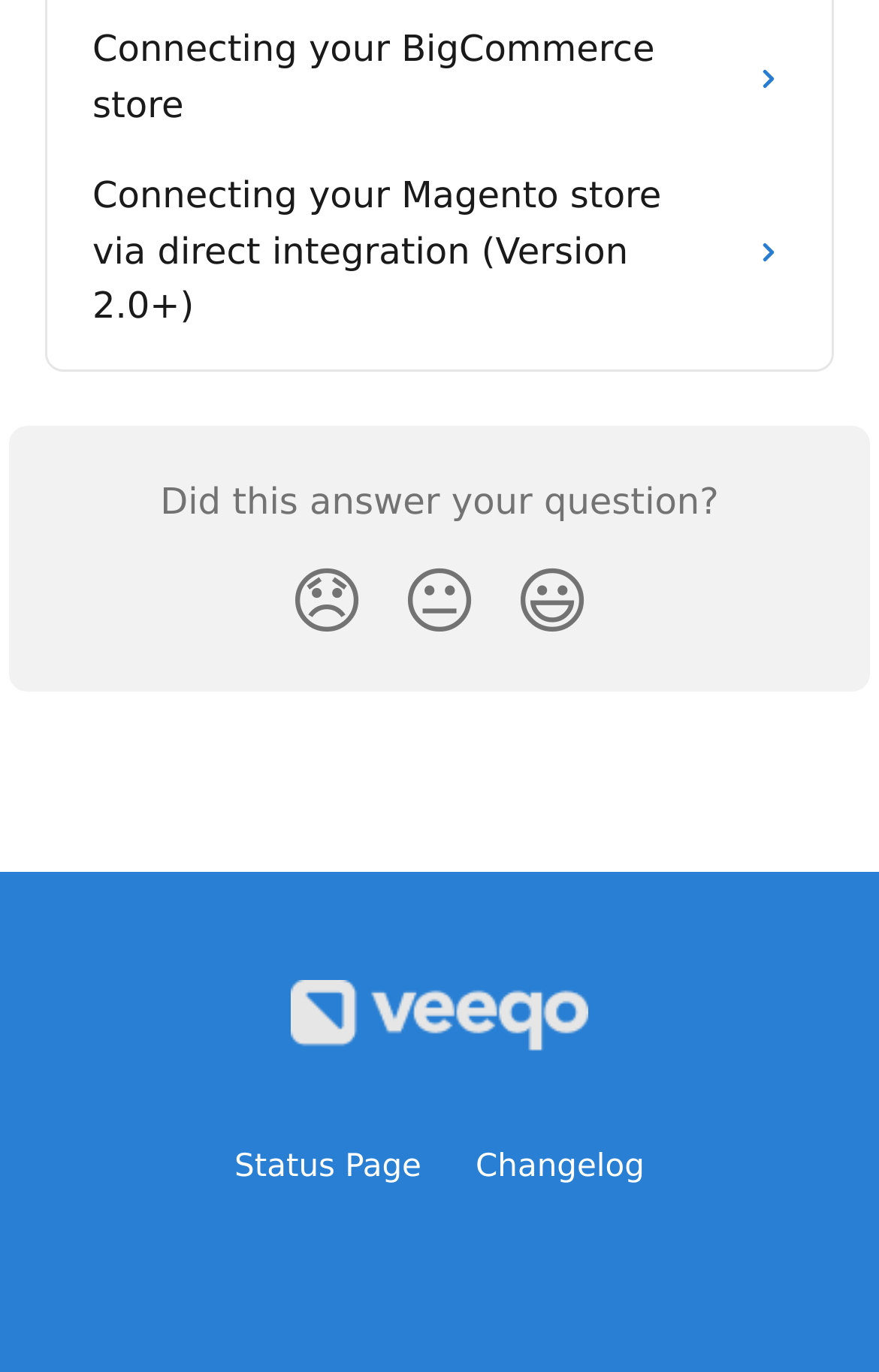What is the purpose of the three buttons?
Provide a detailed and well-explained answer to the question.

The three buttons on the webpage, labeled with disappointed, neutral, and smiley reactions, are likely used to allow users to react to the answer provided on the webpage, indicating whether it was helpful or not.